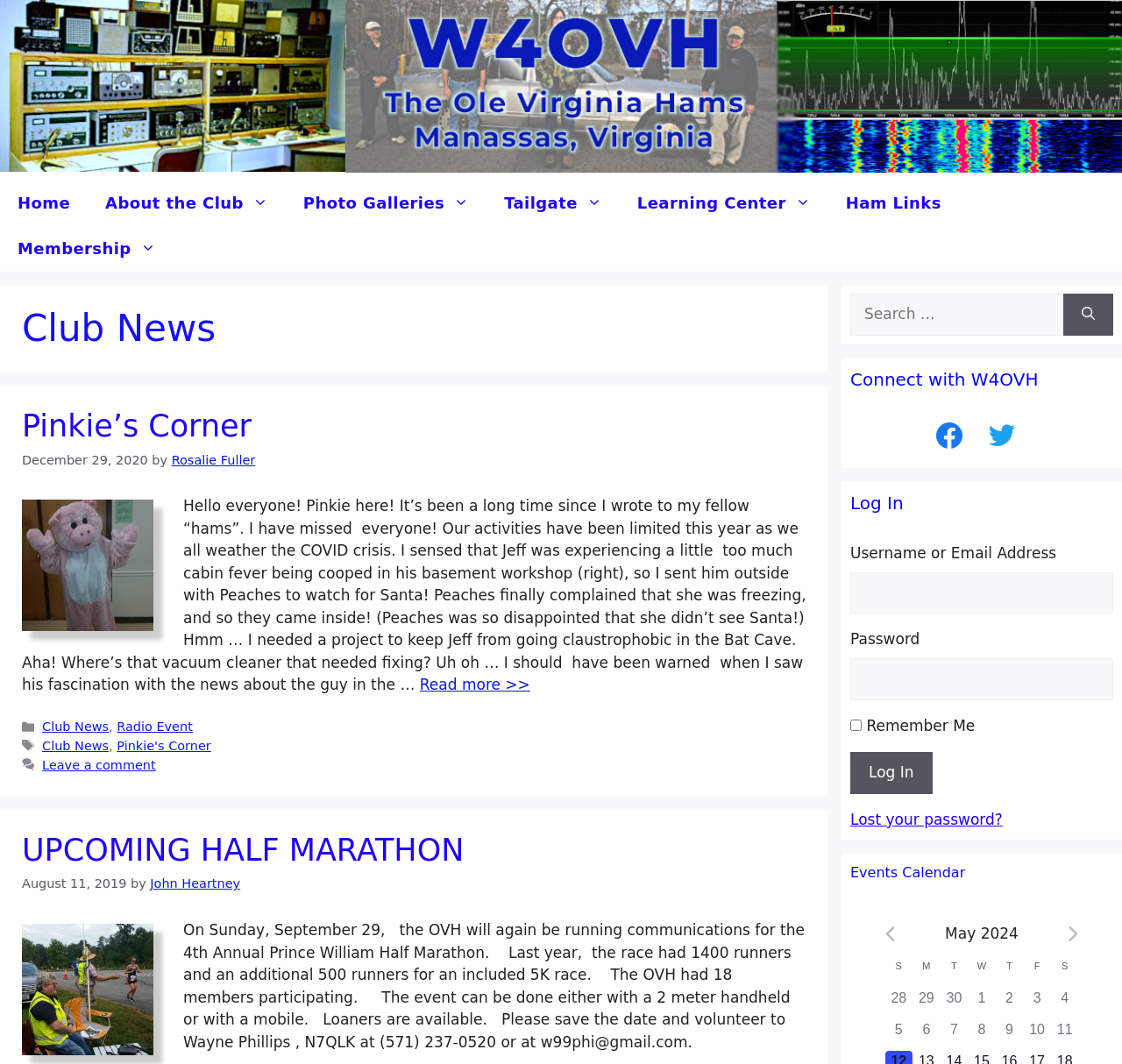Find the bounding box coordinates for the area that should be clicked to accomplish the instruction: "Search for something".

[0.758, 0.276, 0.948, 0.315]